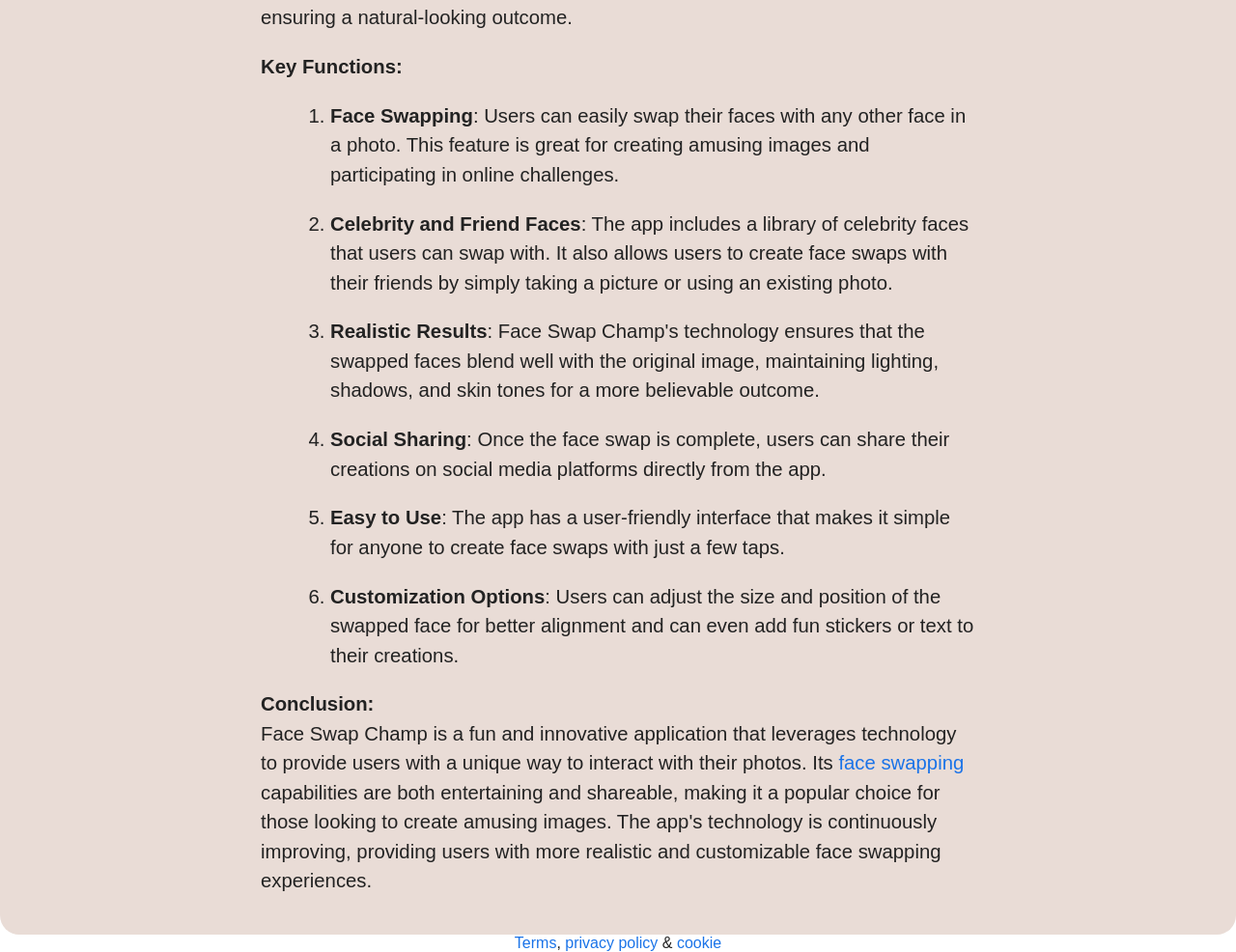Please find the bounding box coordinates in the format (top-left x, top-left y, bottom-right x, bottom-right y) for the given element description. Ensure the coordinates are floating point numbers between 0 and 1. Description: cookie

[0.548, 0.982, 0.584, 0.999]